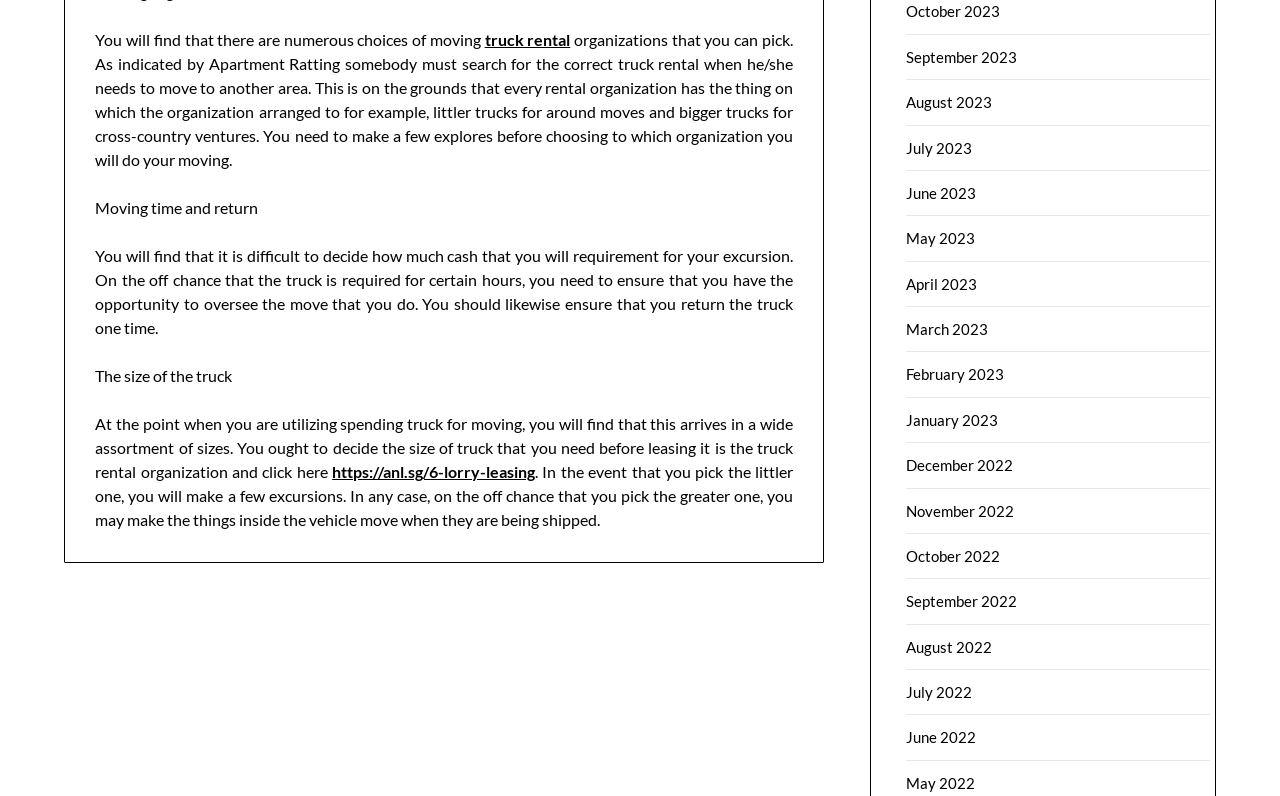Find the bounding box coordinates for the element described here: "July 2023".

[0.708, 0.174, 0.76, 0.197]